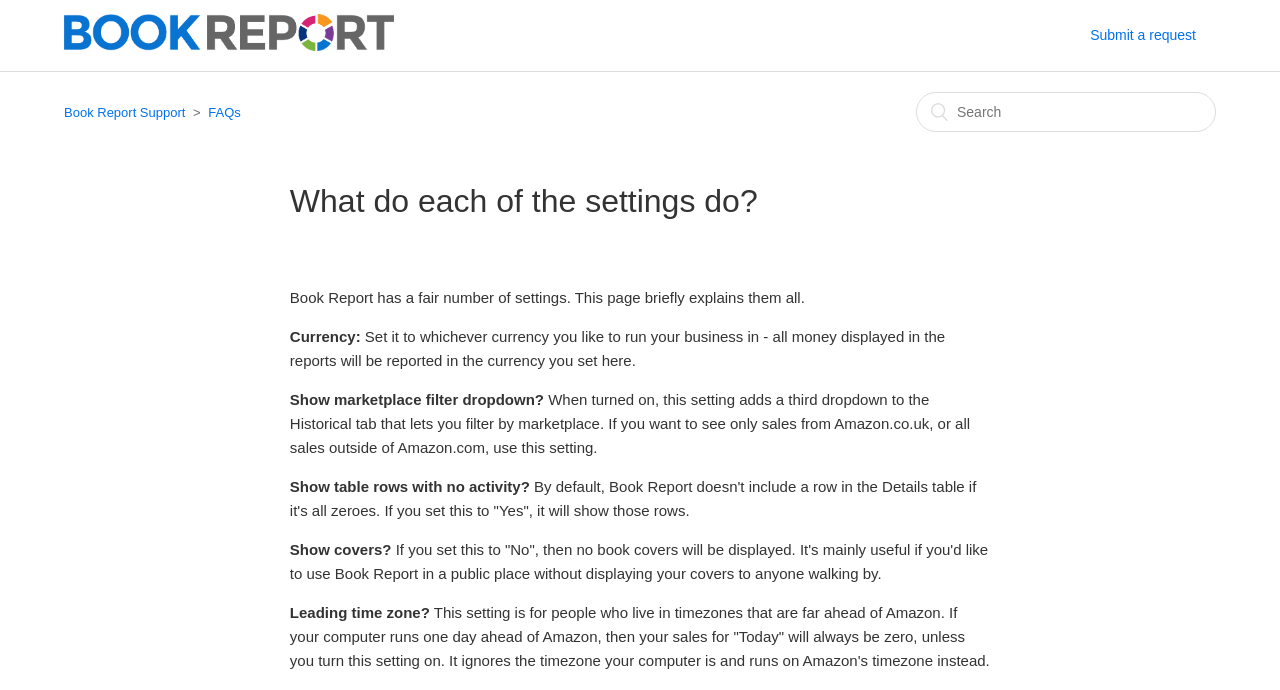Respond with a single word or phrase to the following question: What is the purpose of the 'Leading time zone' setting?

To ignore computer timezone